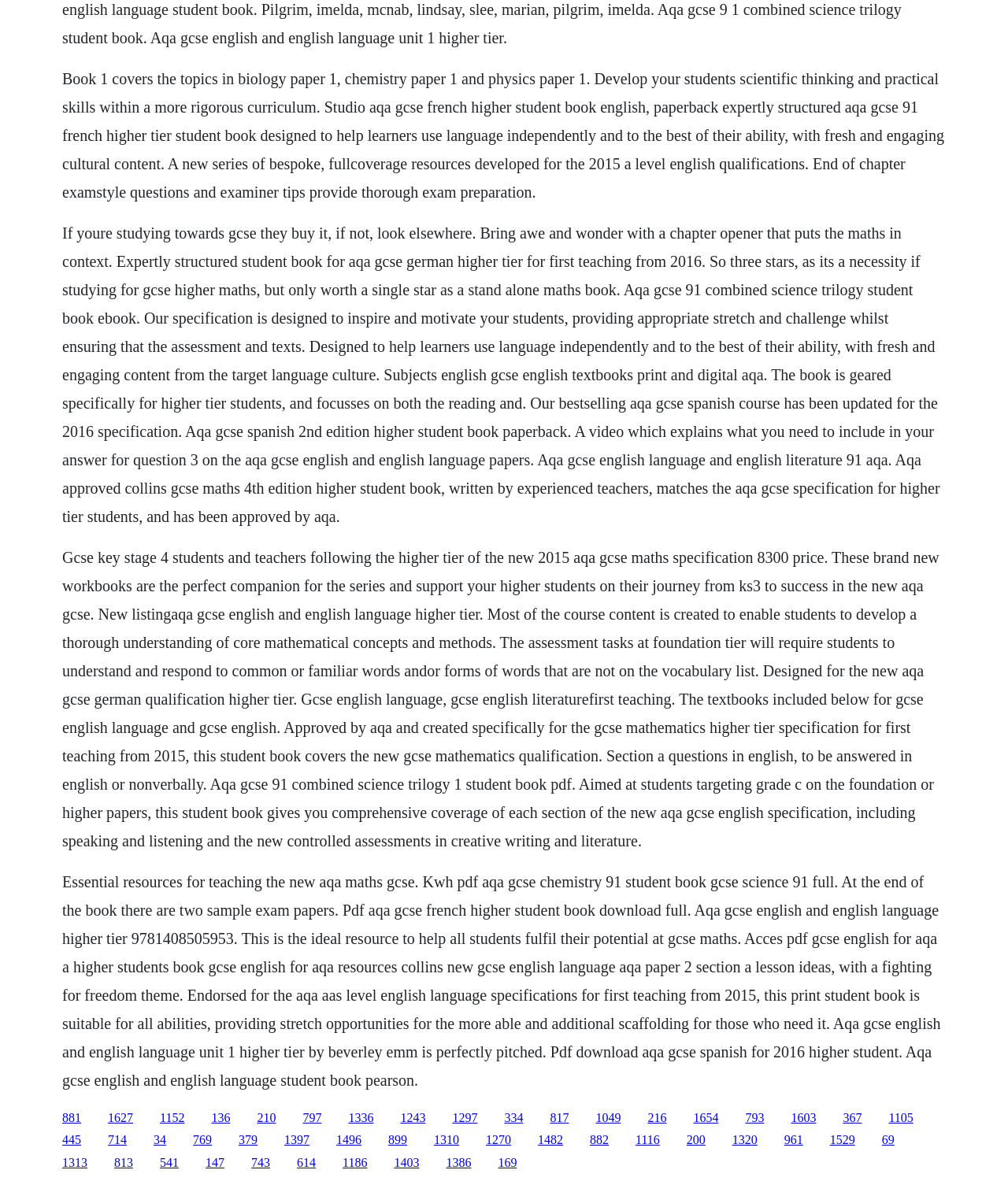What is the target grade for the GCSE English Language student book?
Carefully analyze the image and provide a thorough answer to the question.

The GCSE English Language student book is aimed at students targeting grade C on the foundation or higher papers, as stated in the text.